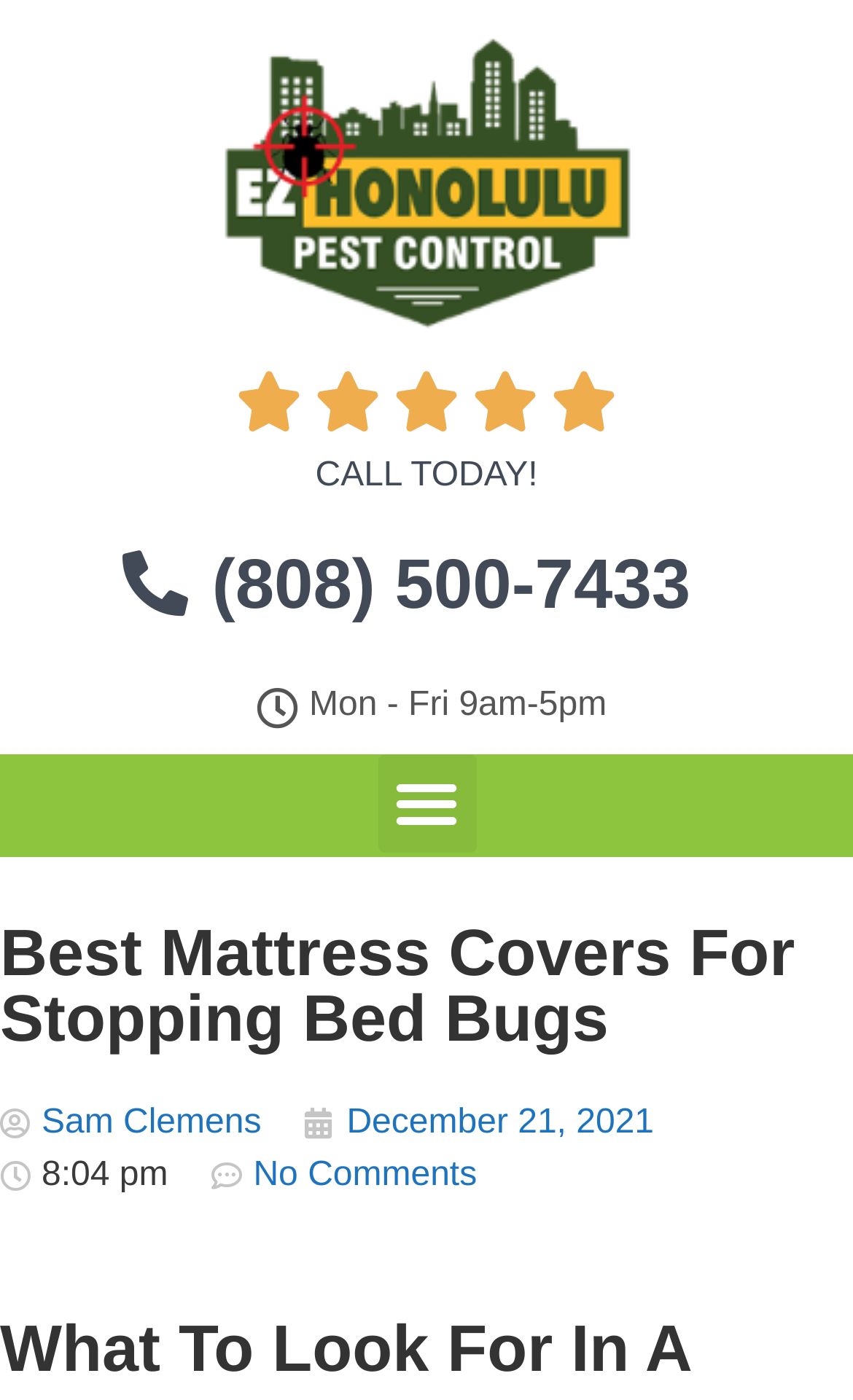Provide the bounding box for the UI element matching this description: "December 21, 2021".

[0.358, 0.784, 0.767, 0.821]